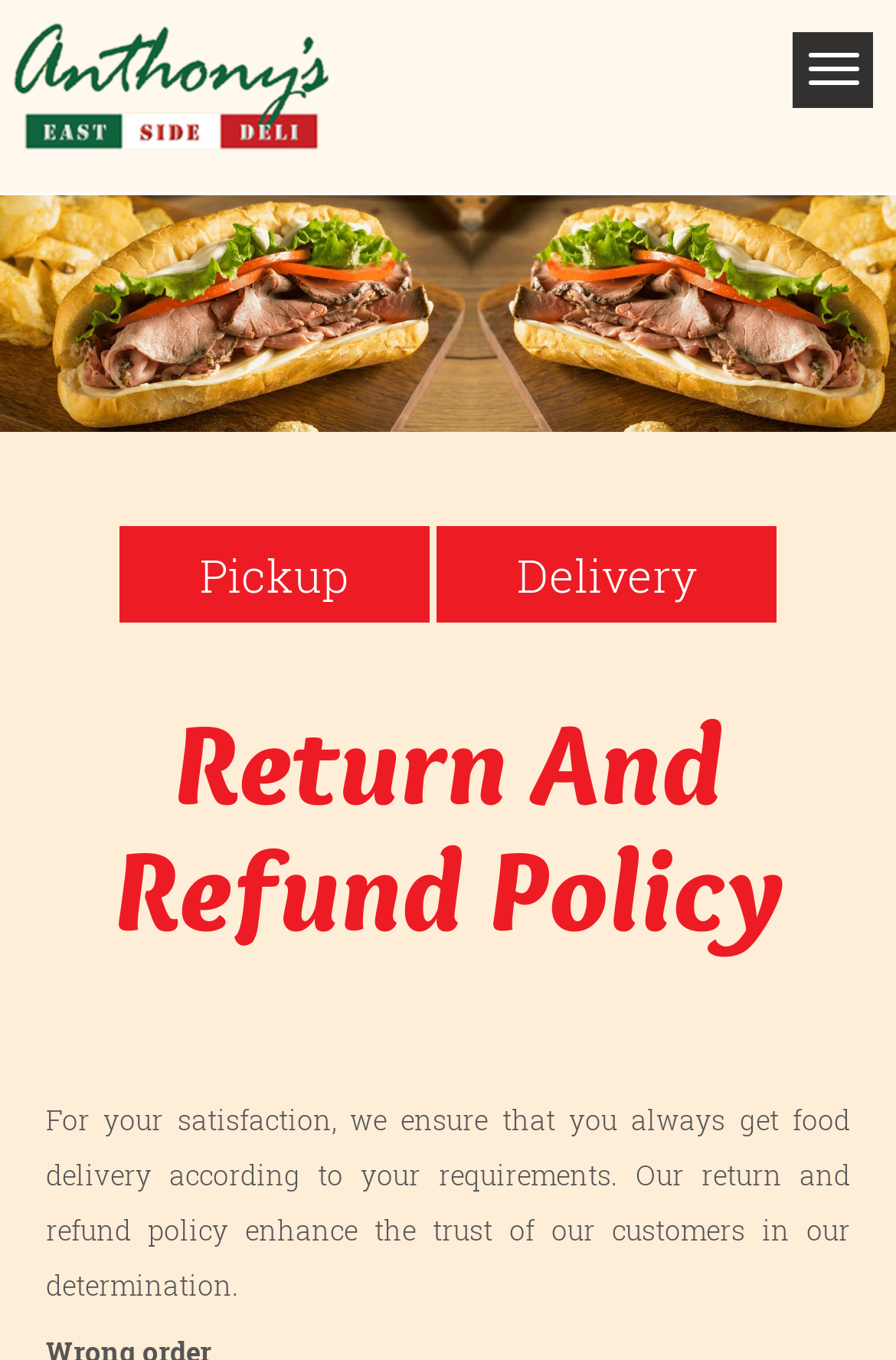Is there a navigation menu on the webpage?
Please answer the question with as much detail as possible using the screenshot.

The webpage has a navigation menu, which can be toggled using the 'Toggle navigation' button located at the top-right corner of the webpage. This suggests that the webpage has additional content or features that can be accessed through the navigation menu.